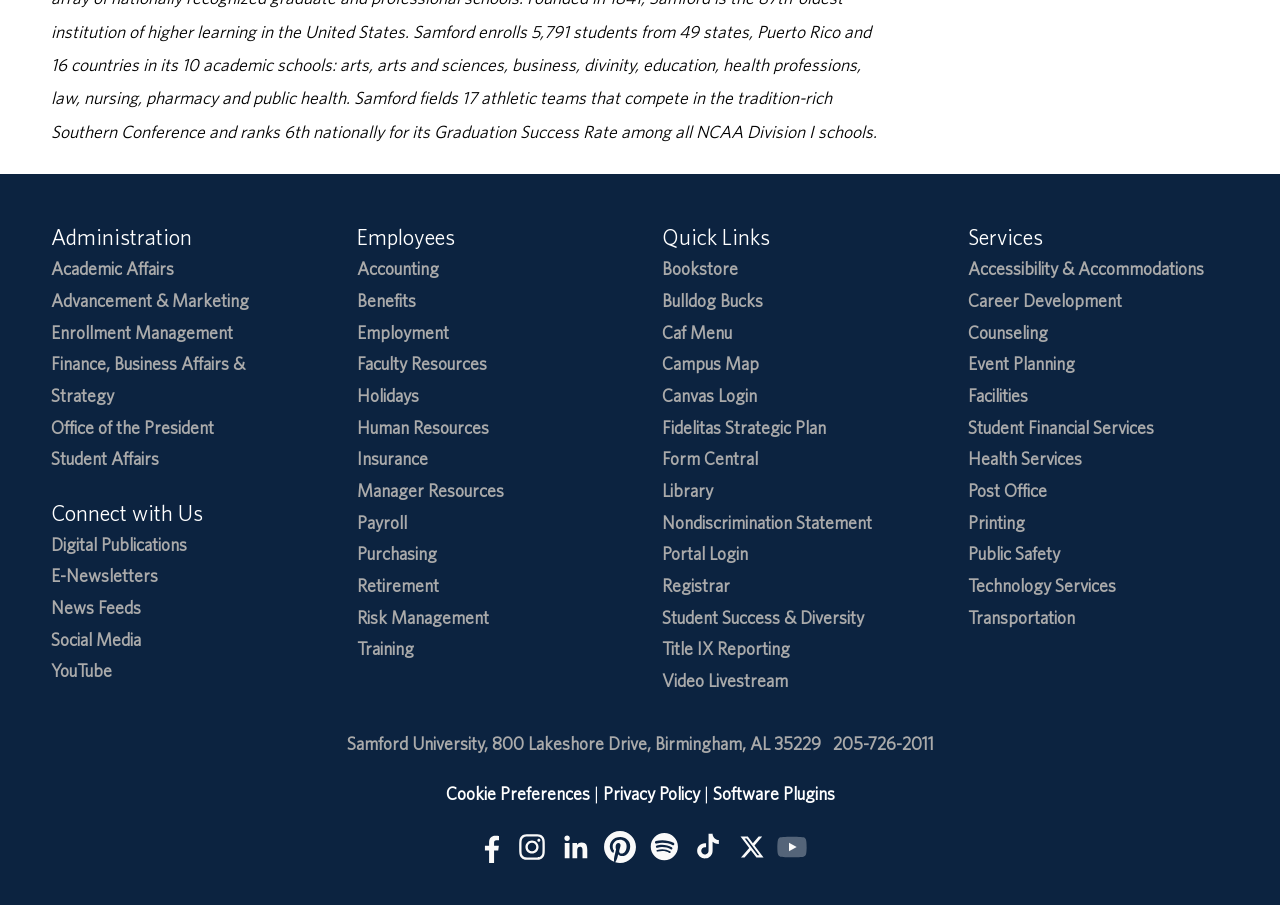Please pinpoint the bounding box coordinates for the region I should click to adhere to this instruction: "Login to Canvas".

[0.517, 0.425, 0.592, 0.448]